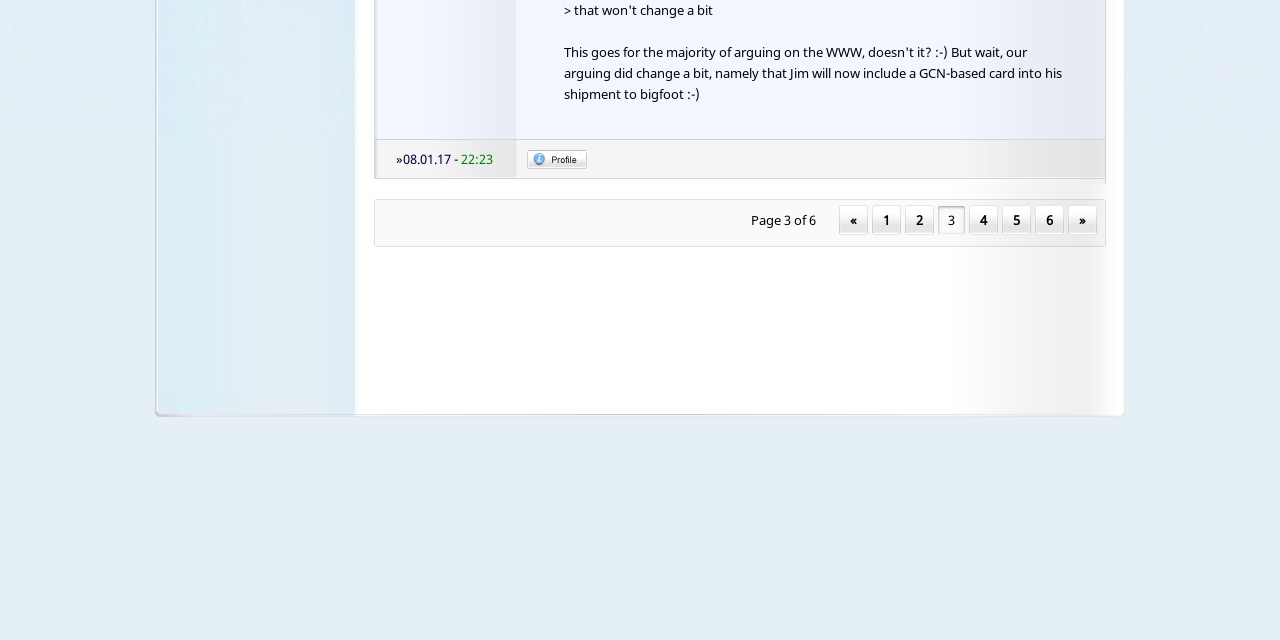Using the provided element description "Kansas City Marketing Agency", determine the bounding box coordinates of the UI element.

None